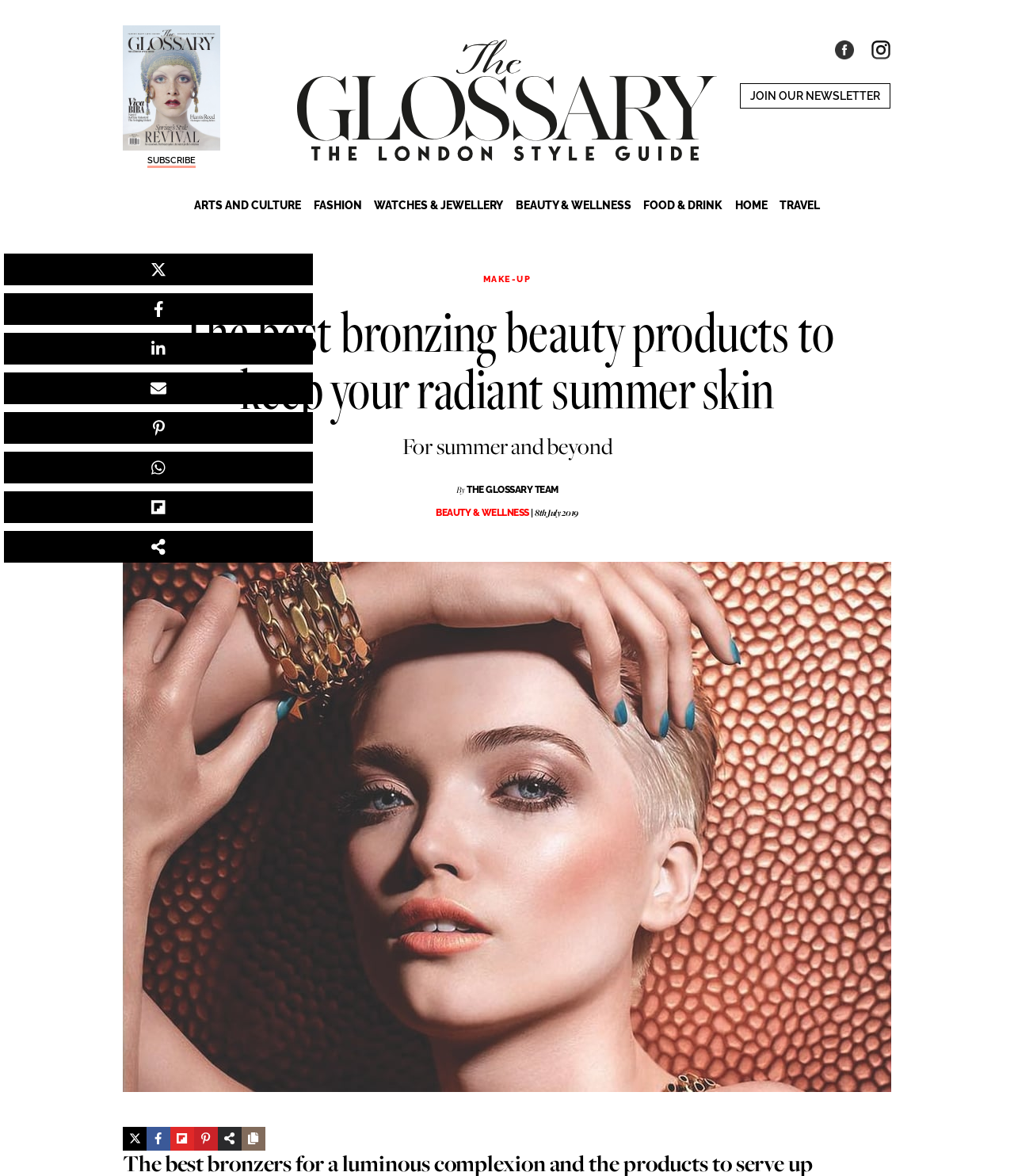Please determine the bounding box coordinates of the element's region to click for the following instruction: "Read the article about the best bronzing beauty products".

[0.125, 0.258, 0.875, 0.355]